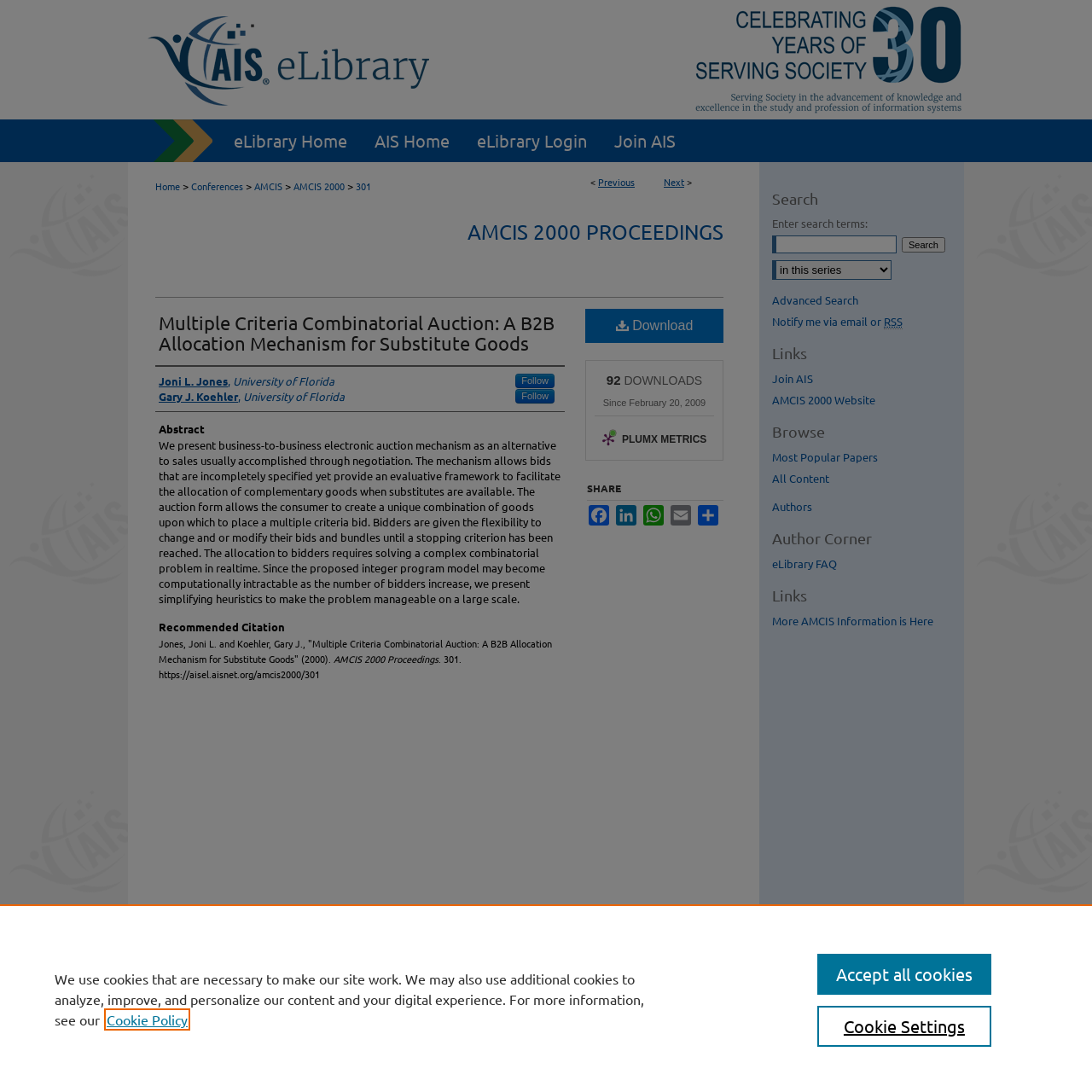Please identify the bounding box coordinates for the region that you need to click to follow this instruction: "Download the paper".

[0.536, 0.283, 0.662, 0.314]